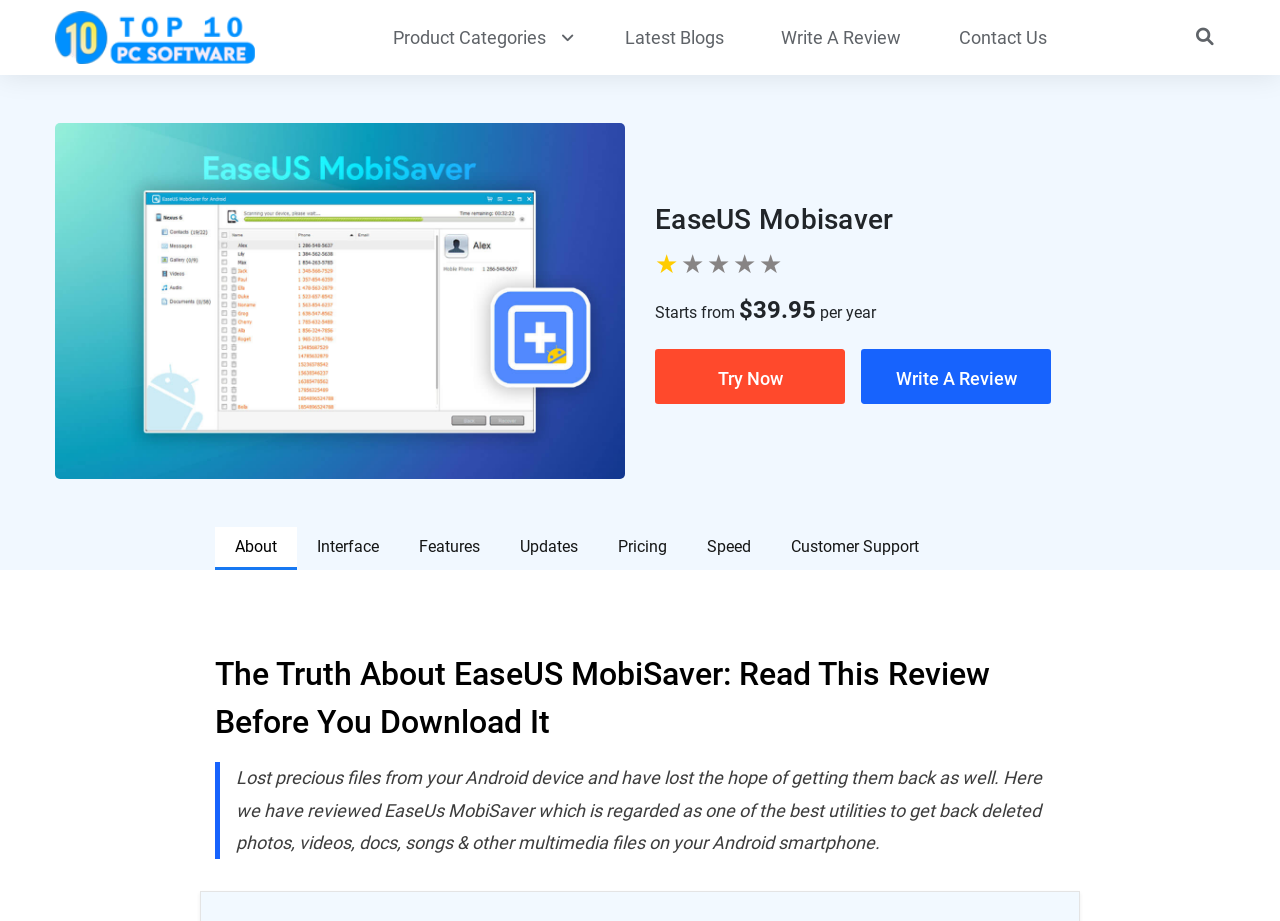Locate the UI element that matches the description Latest Blogs in the webpage screenshot. Return the bounding box coordinates in the format (top-left x, top-left y, bottom-right x, bottom-right y), with values ranging from 0 to 1.

[0.476, 0.0, 0.578, 0.081]